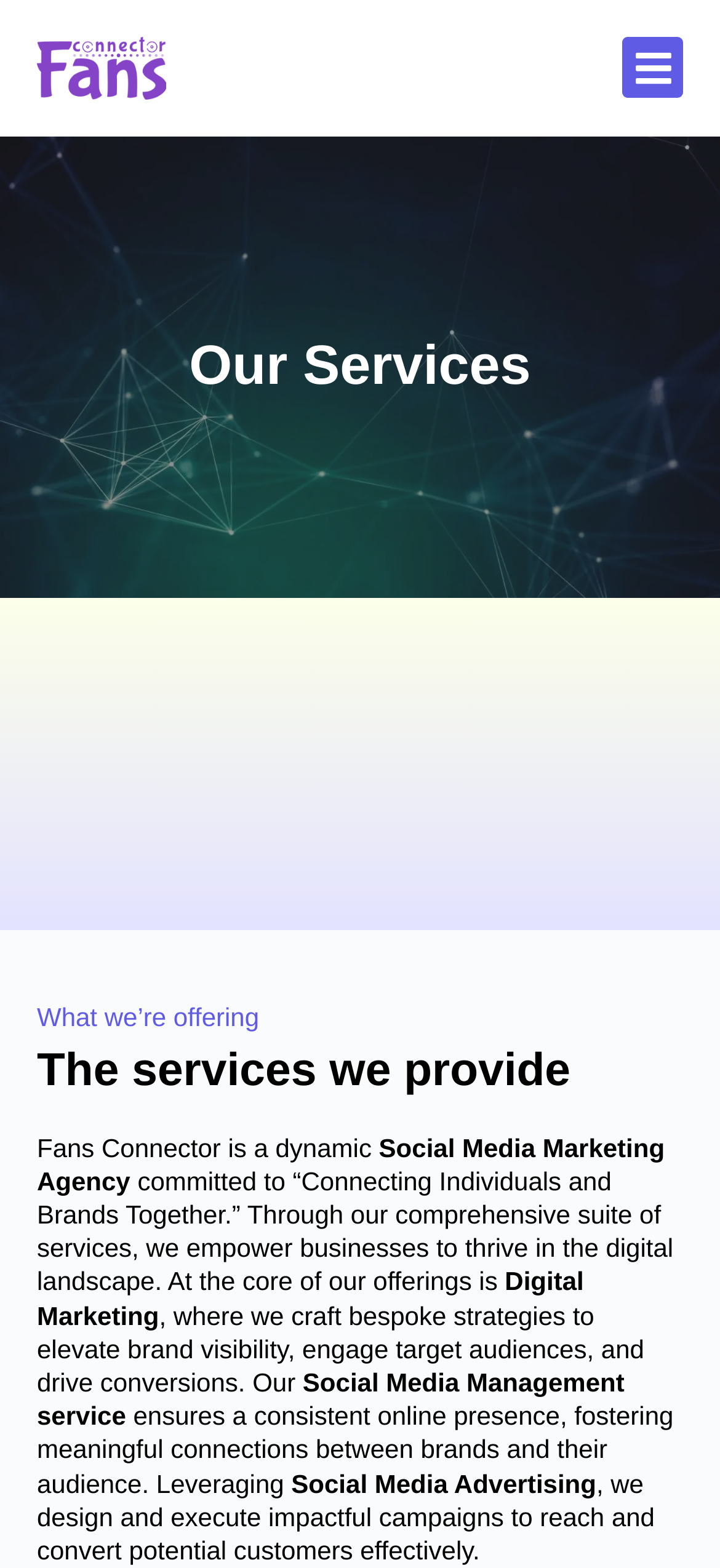Determine the bounding box coordinates for the area that needs to be clicked to fulfill this task: "Read about Social Media Management service". The coordinates must be given as four float numbers between 0 and 1, i.e., [left, top, right, bottom].

[0.051, 0.872, 0.867, 0.912]